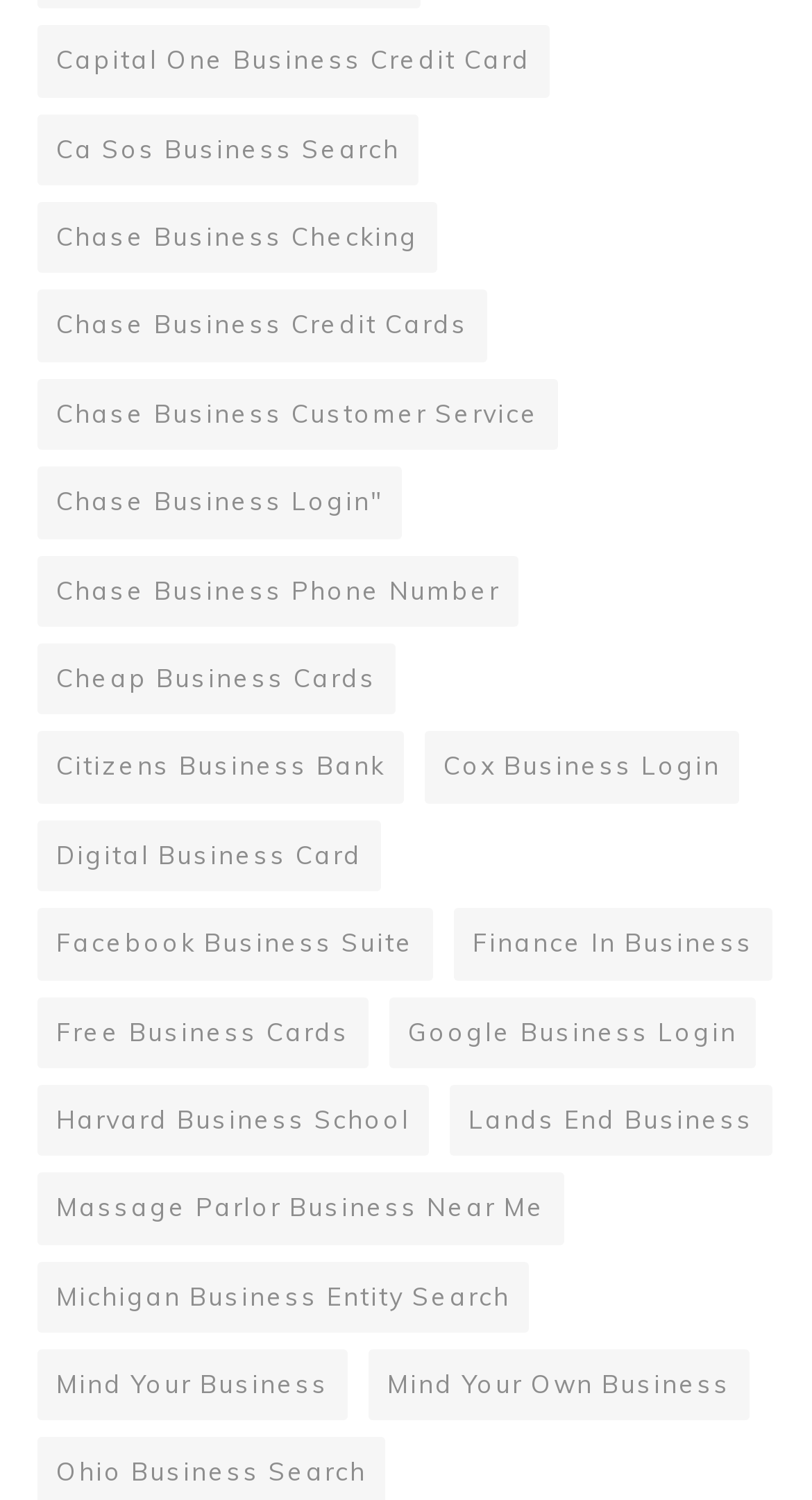Identify the bounding box for the described UI element: "Capital One Business Credit Card".

[0.046, 0.017, 0.677, 0.065]